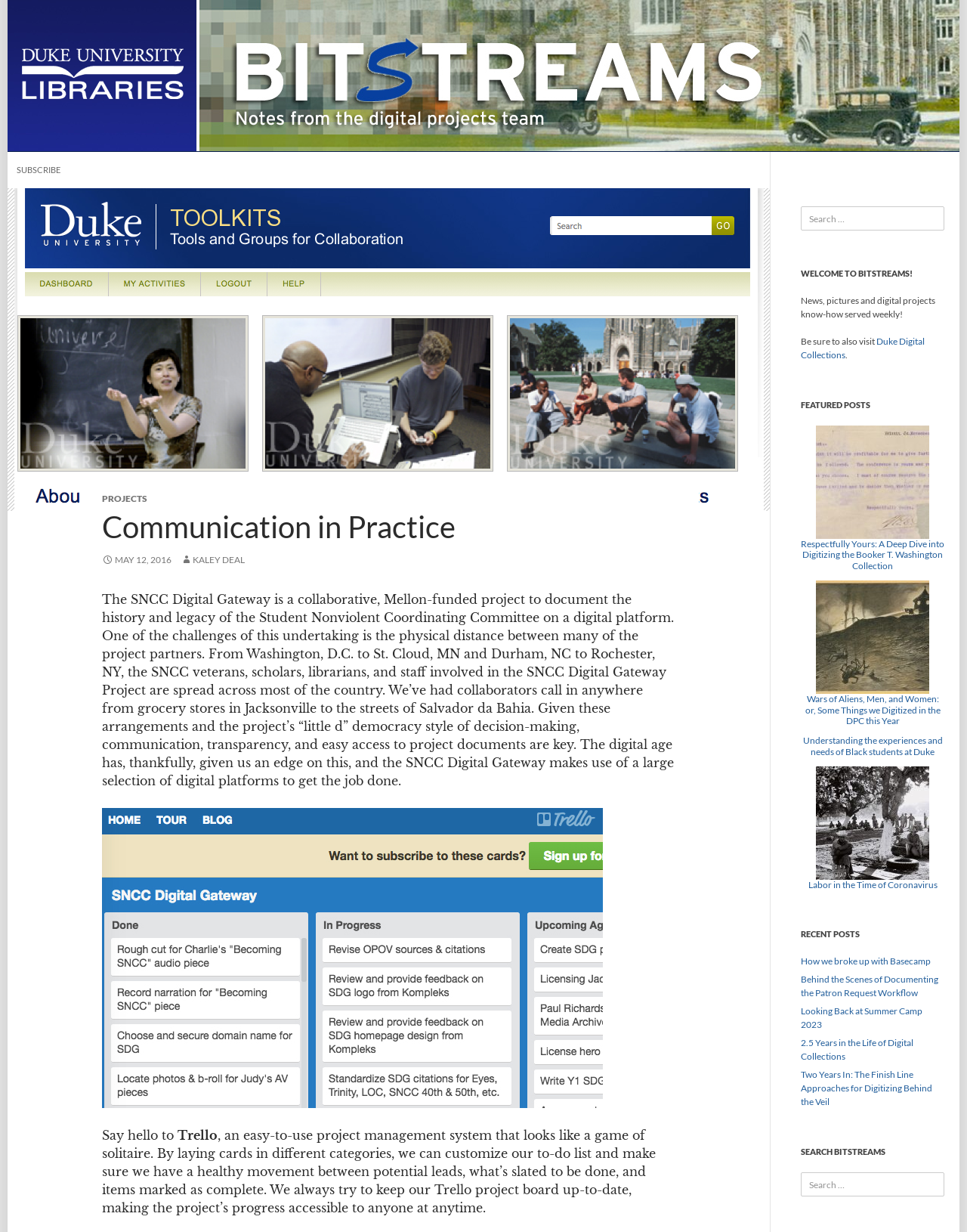Identify the coordinates of the bounding box for the element described below: "Kaley Deal". Return the coordinates as four float numbers between 0 and 1: [left, top, right, bottom].

[0.187, 0.449, 0.253, 0.459]